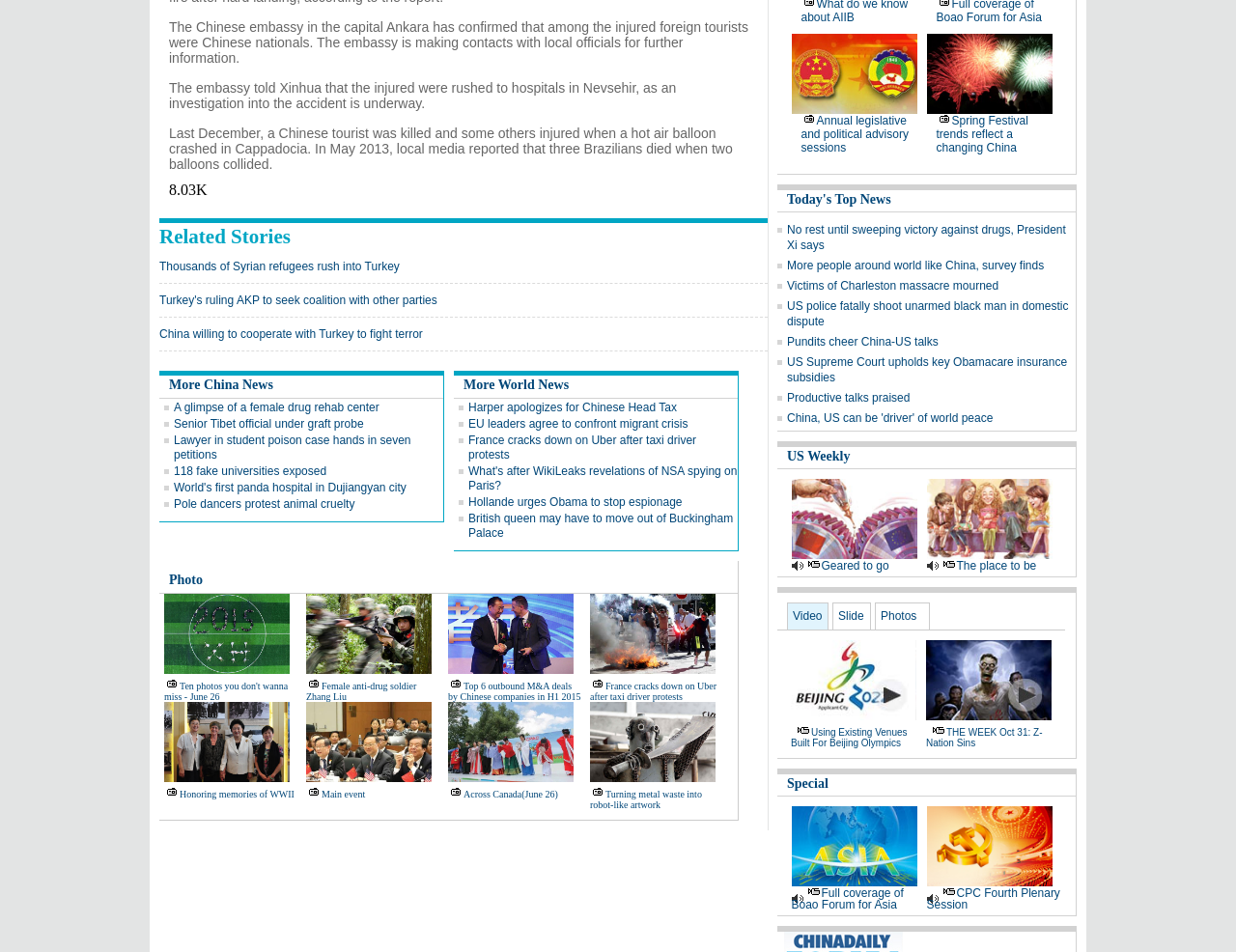Could you find the bounding box coordinates of the clickable area to complete this instruction: "Learn about annual legislative and political advisory sessions"?

[0.648, 0.12, 0.735, 0.162]